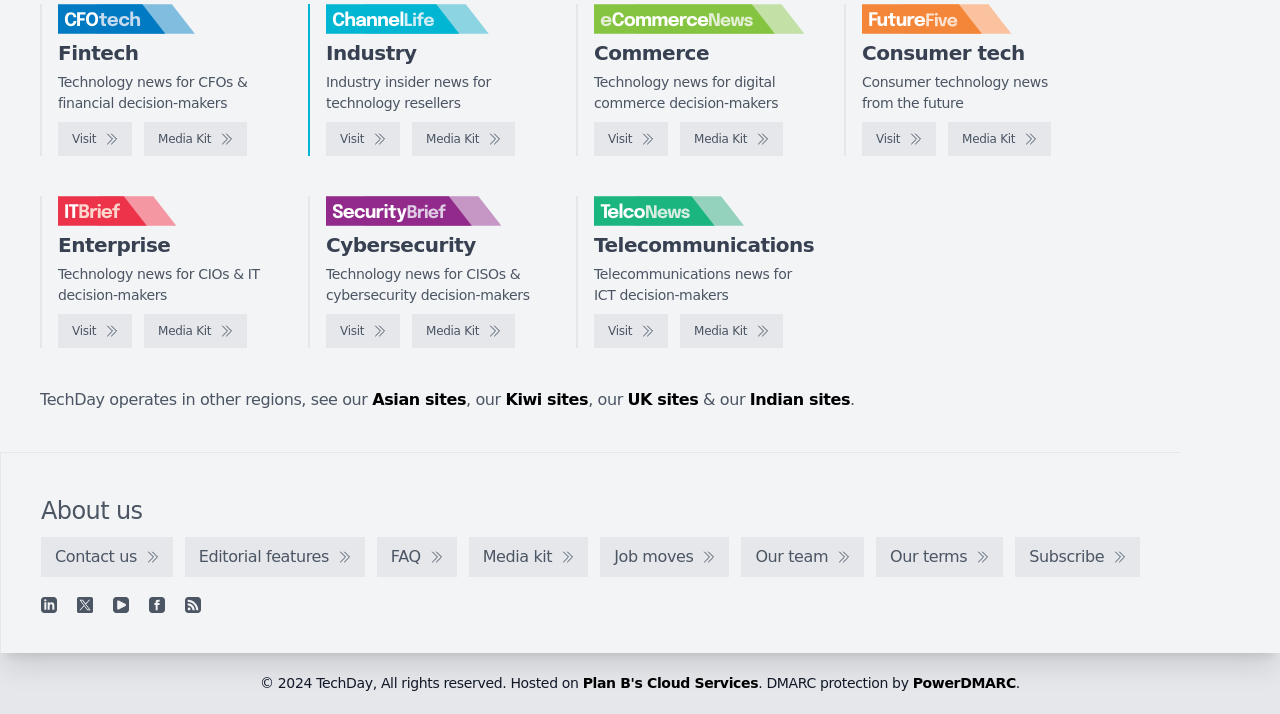Please specify the bounding box coordinates of the element that should be clicked to execute the given instruction: 'Explore FutureFive'. Ensure the coordinates are four float numbers between 0 and 1, expressed as [left, top, right, bottom].

[0.673, 0.171, 0.731, 0.218]